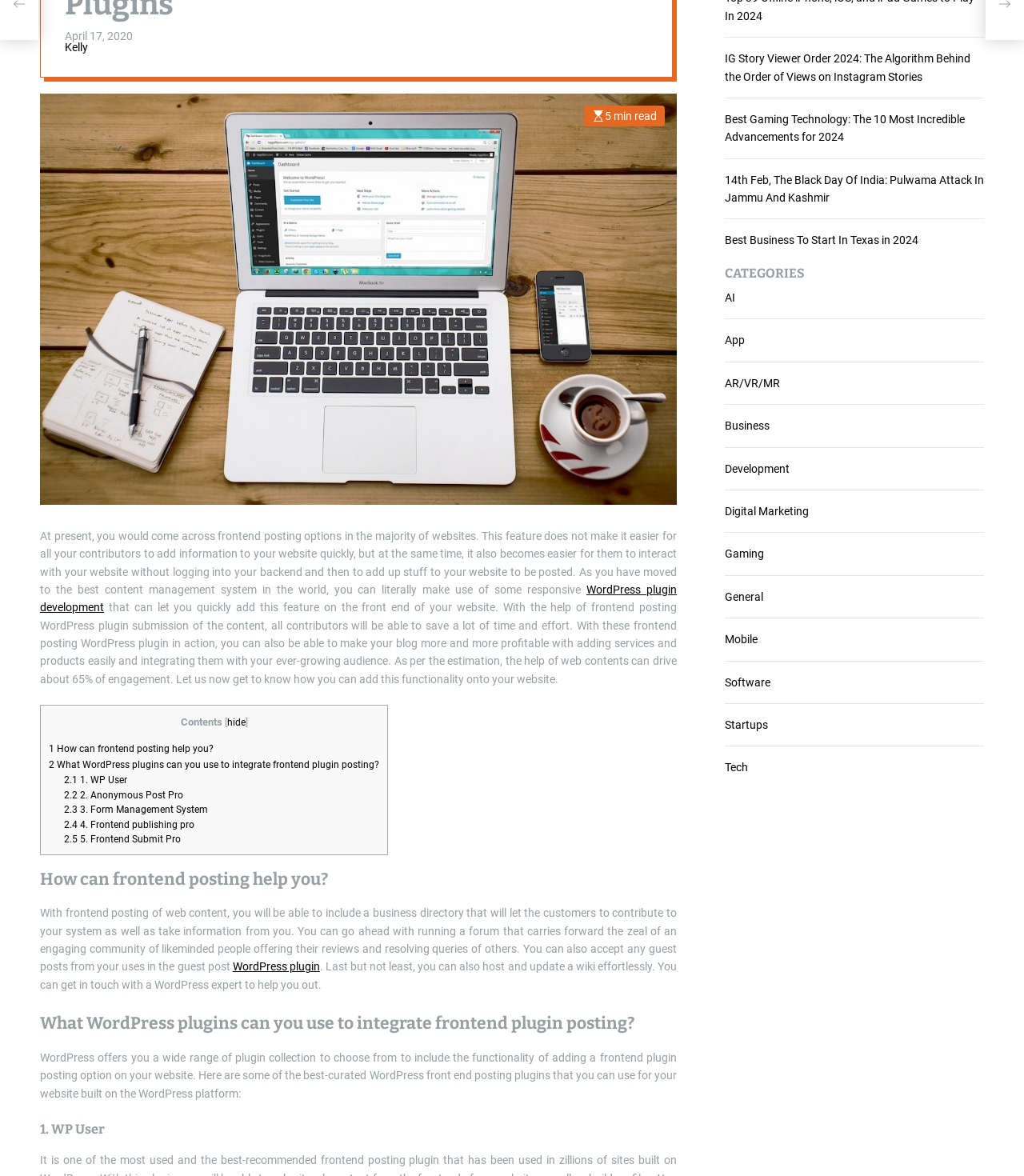Identify the bounding box for the UI element that is described as follows: "2.5 5. Frontend Submit Pro".

[0.062, 0.709, 0.176, 0.718]